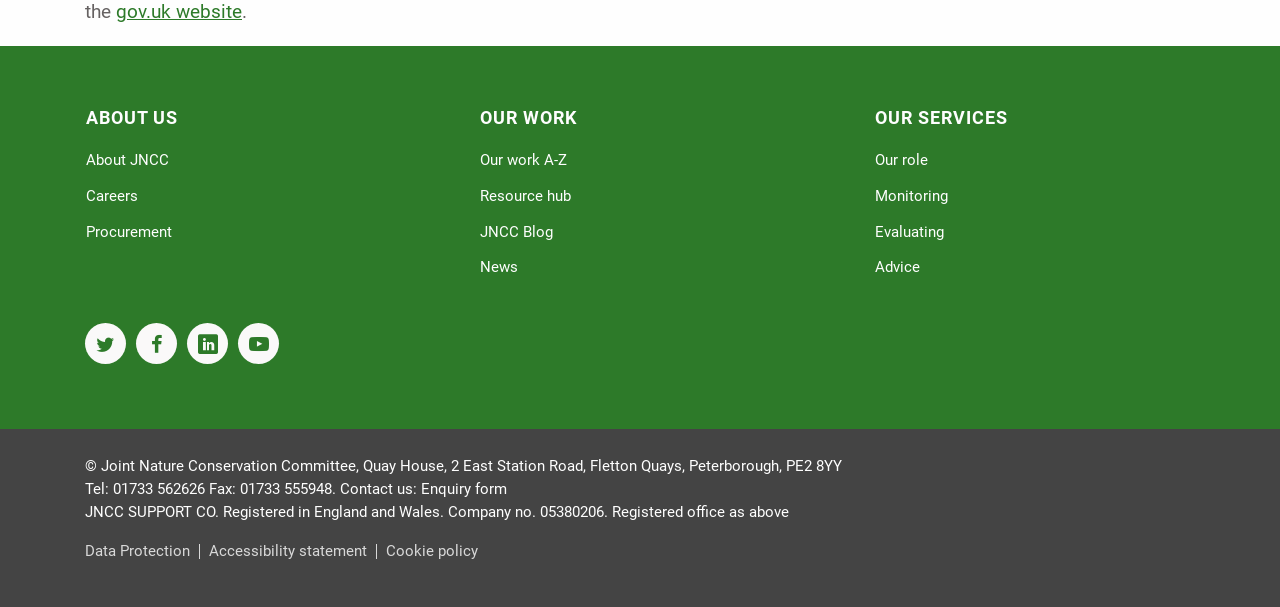What is the company registration number?
Provide a short answer using one word or a brief phrase based on the image.

05380206